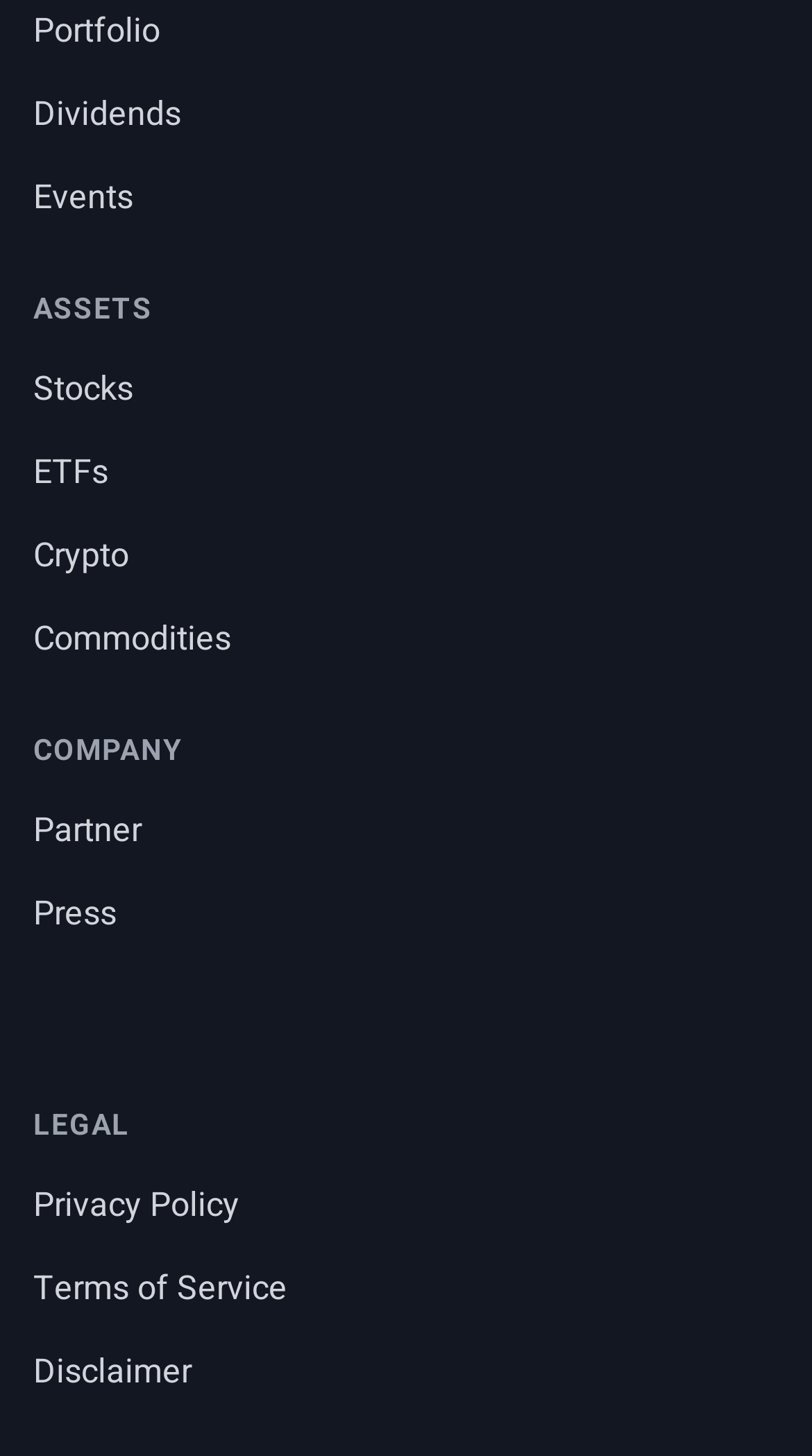Determine the bounding box of the UI component based on this description: "CONTACT US". The bounding box coordinates should be four float values between 0 and 1, i.e., [left, top, right, bottom].

None